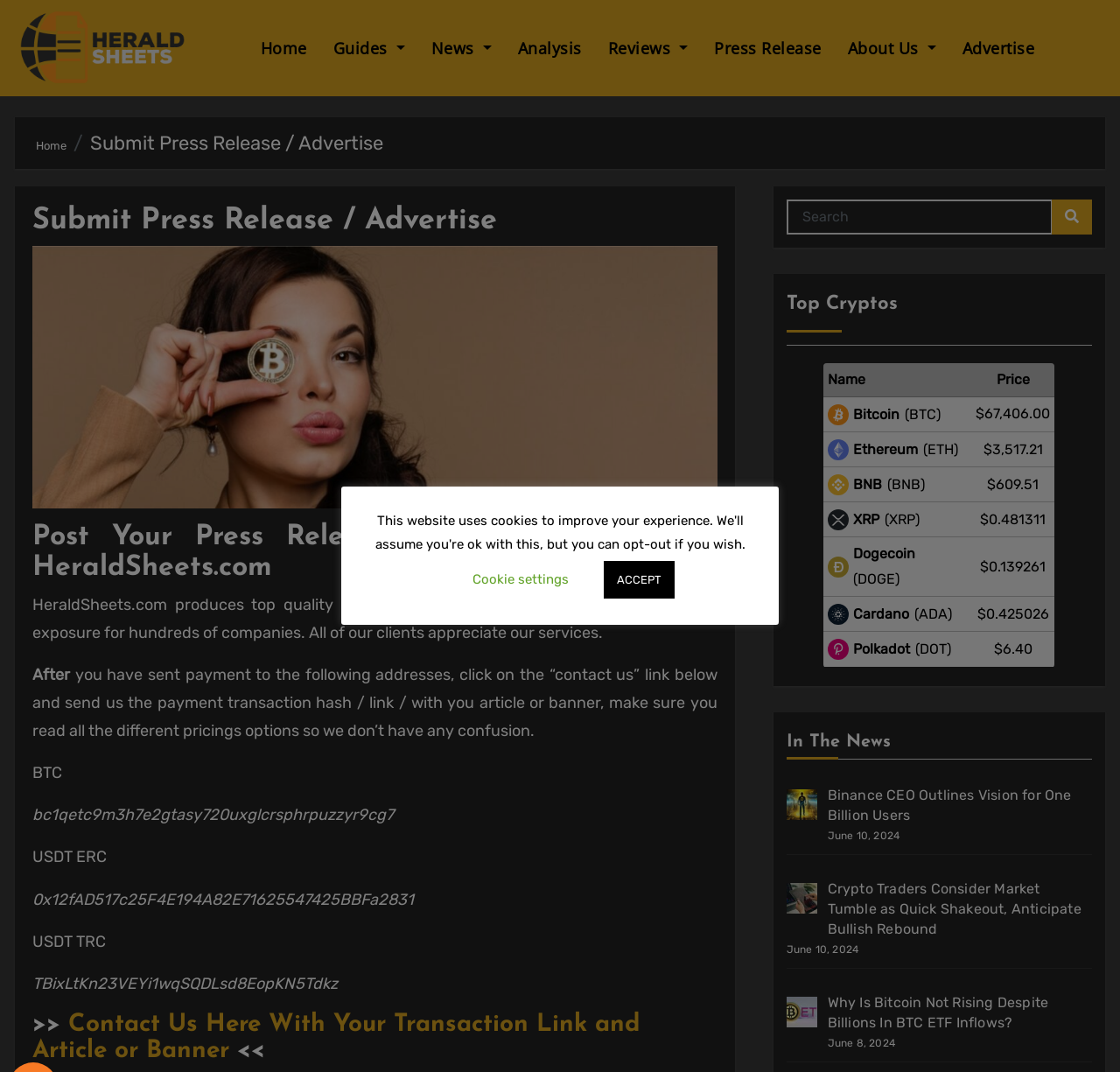Generate the title text from the webpage.

Submit Press Release / Advertise